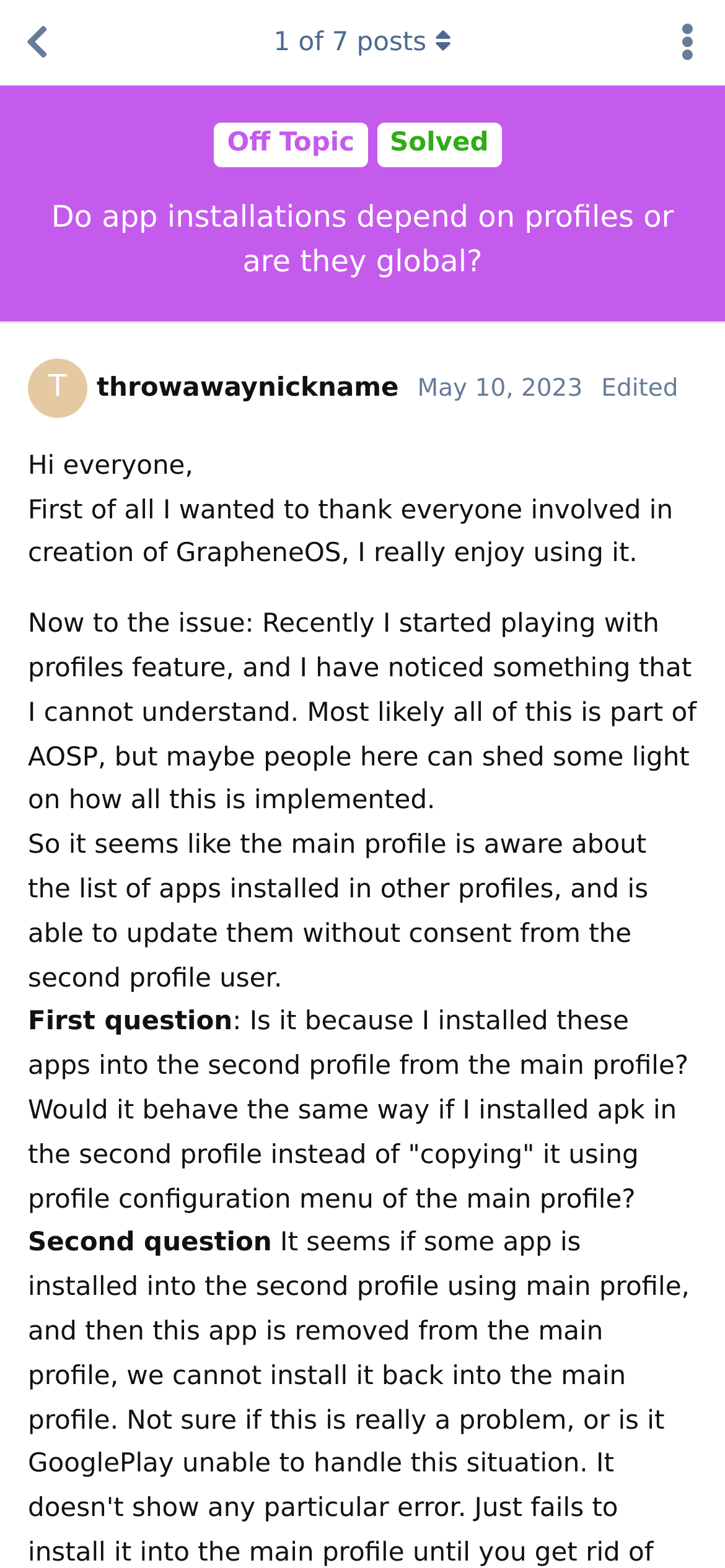How many posts are in the discussion?
Please provide a single word or phrase as your answer based on the screenshot.

1 of 7